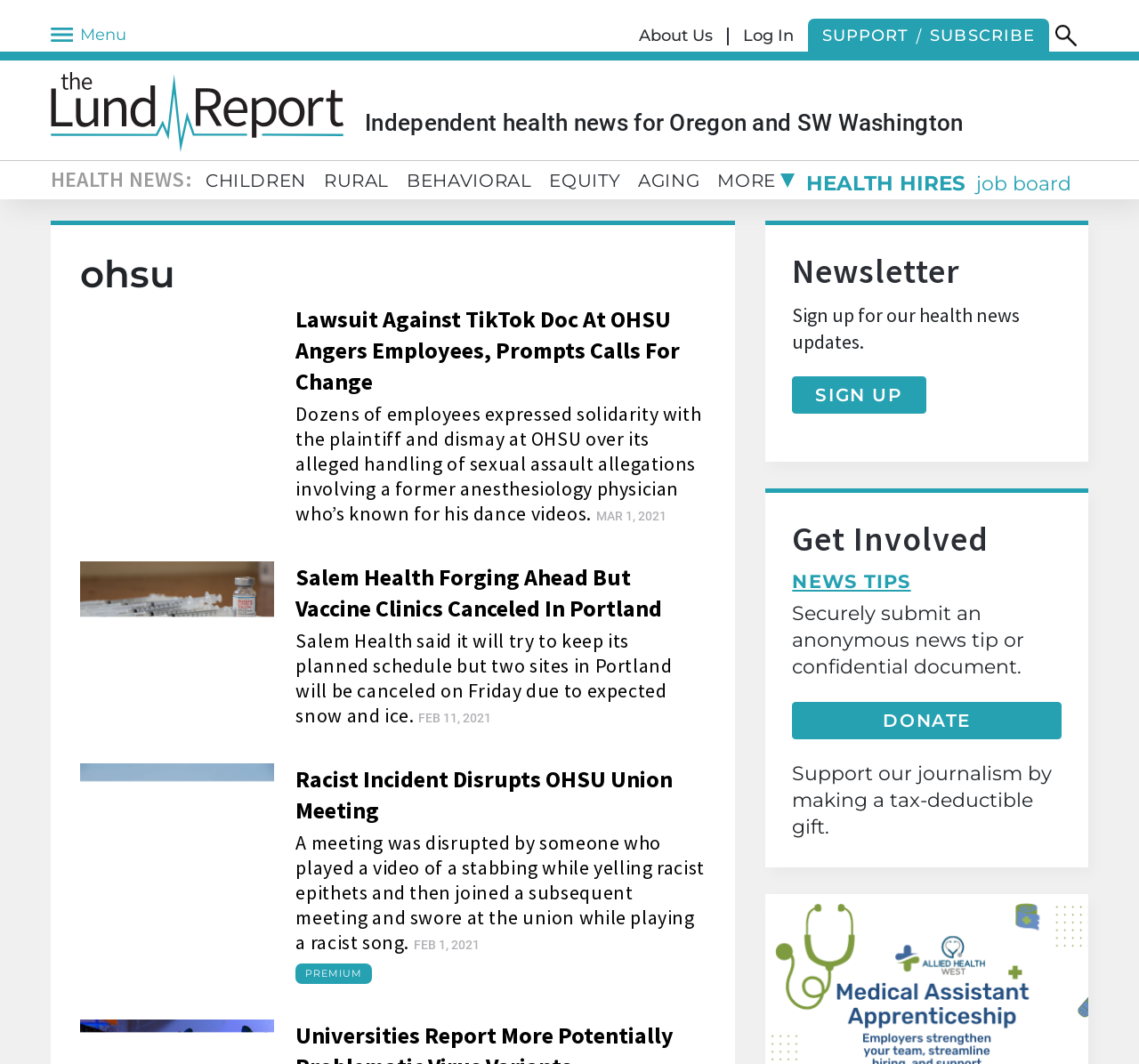Determine the bounding box coordinates for the area that needs to be clicked to fulfill this task: "Read about the history of perfumes". The coordinates must be given as four float numbers between 0 and 1, i.e., [left, top, right, bottom].

None